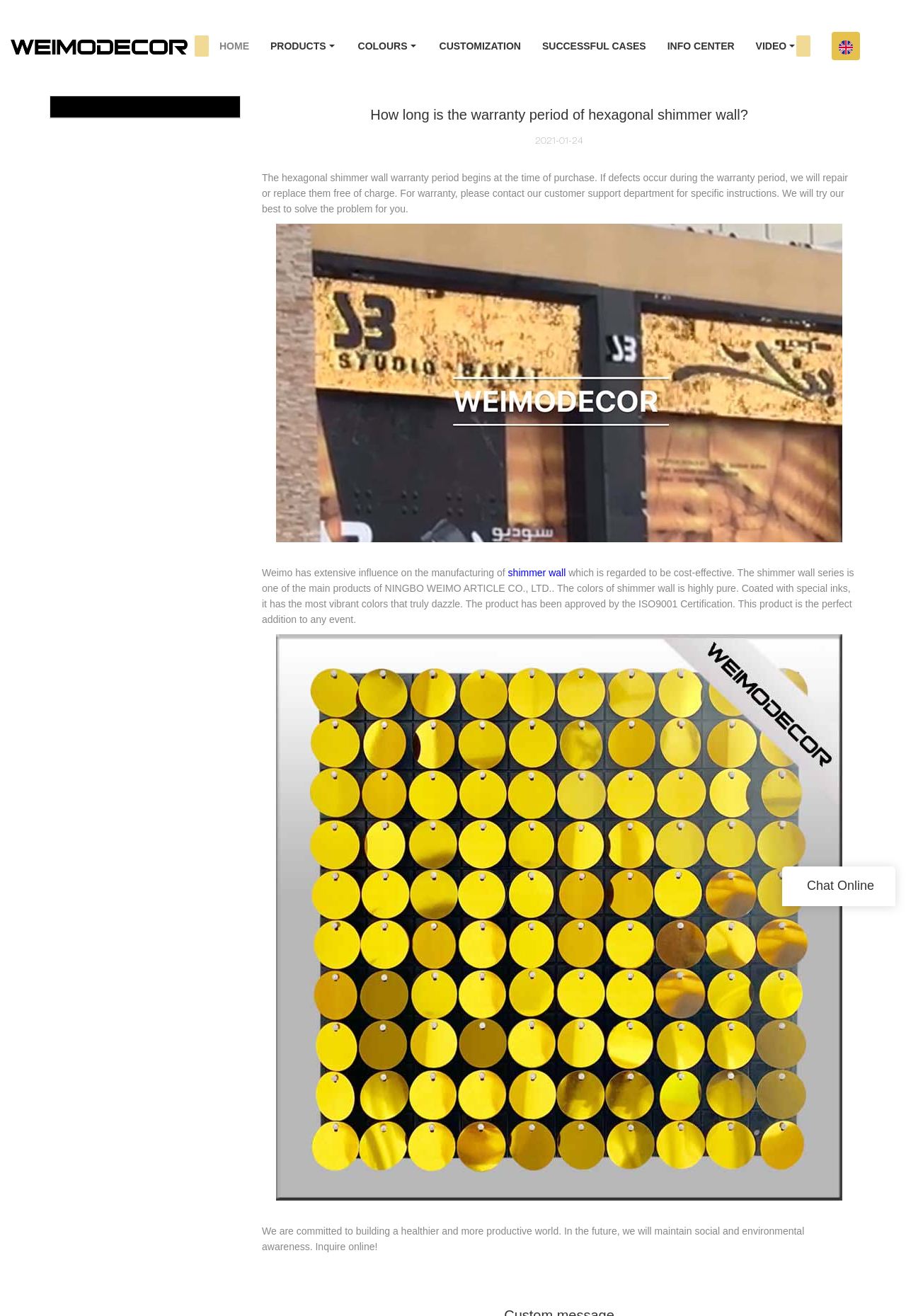Analyze the image and give a detailed response to the question:
What is the certification that the shimmer wall product has been approved by?

I found this information by reading the text on the webpage, specifically the sentence 'The product has been approved by the ISO9001 Certification.' which indicates that the shimmer wall product has been approved by the ISO9001 Certification.